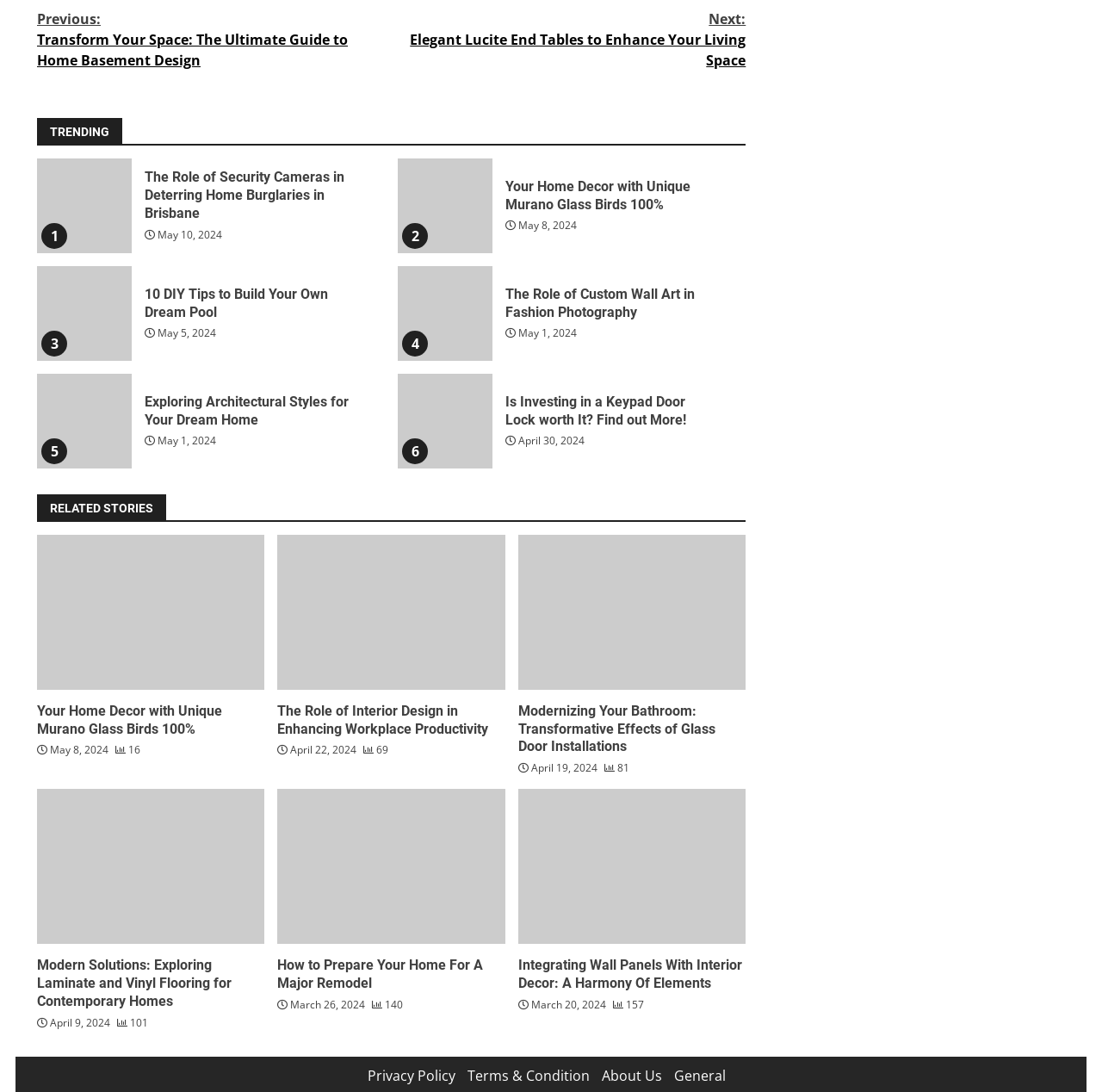Locate the bounding box coordinates of the clickable region to complete the following instruction: "Check out 'The Role of Custom Wall Art in Fashion Photography'."

[0.459, 0.262, 0.646, 0.294]